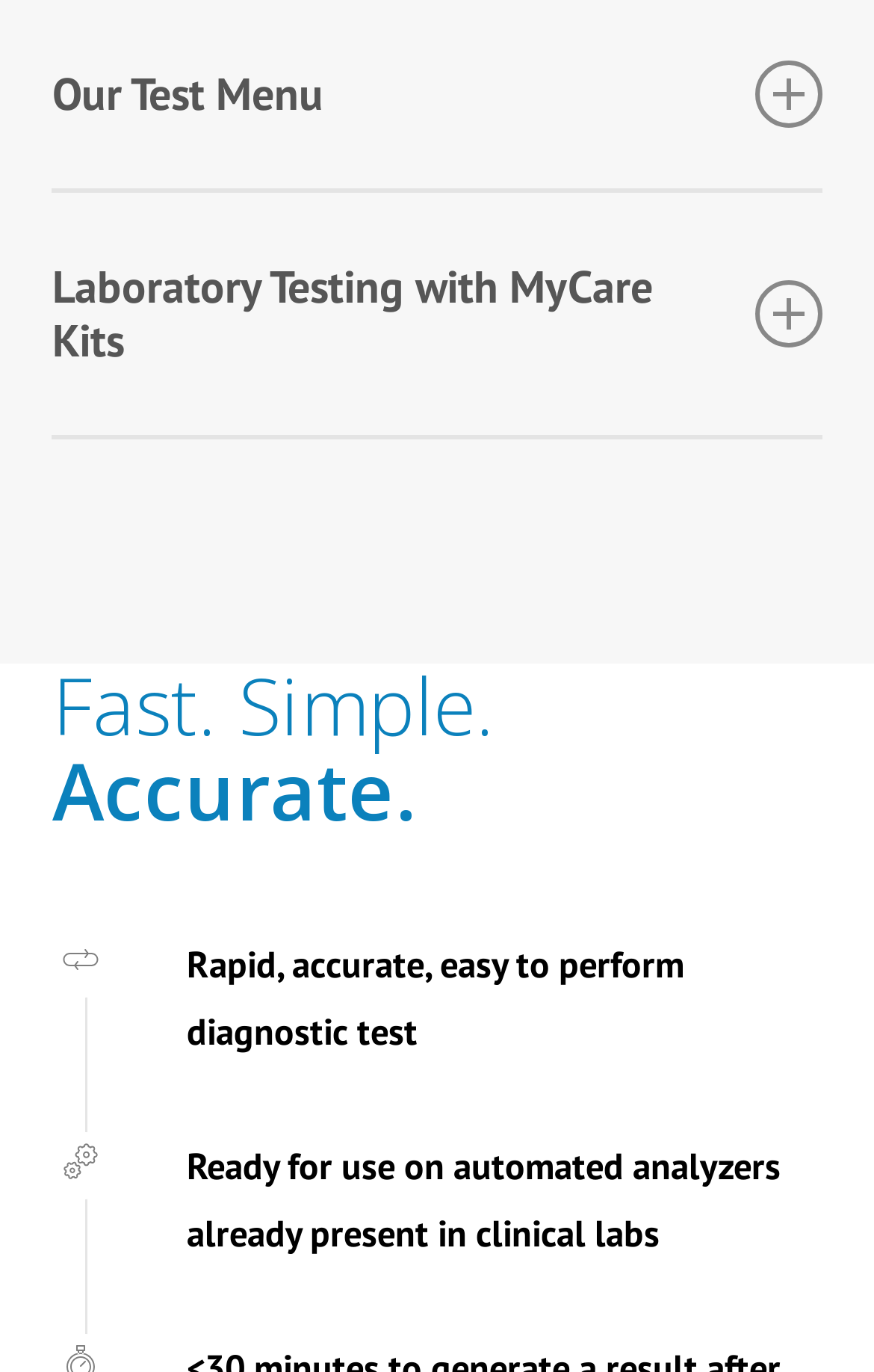Where can MyCare Kits be used?
Please provide a single word or phrase as the answer based on the screenshot.

Clinical labs